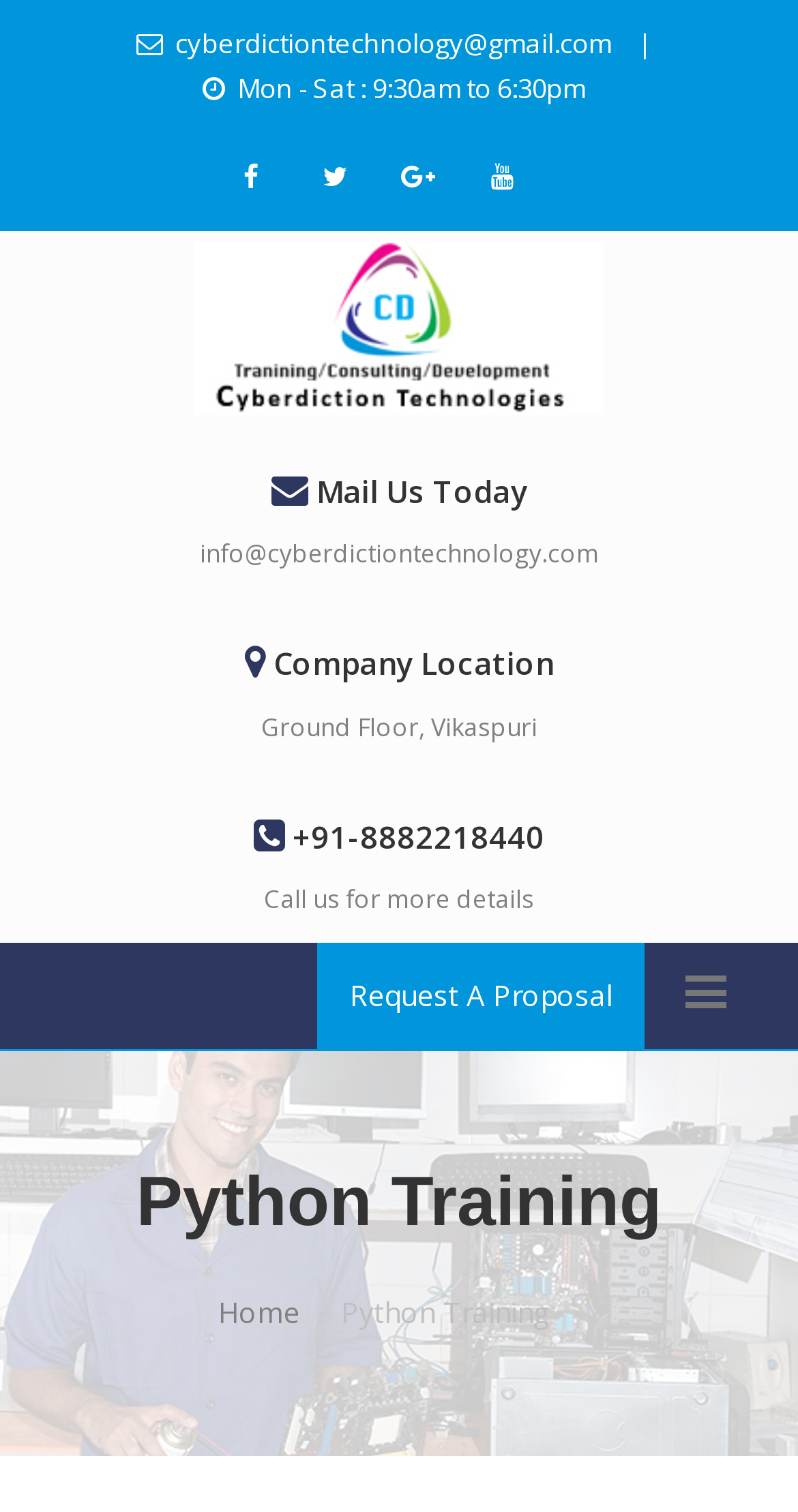Can you find the bounding box coordinates of the area I should click to execute the following instruction: "Request a proposal"?

[0.438, 0.645, 0.767, 0.671]